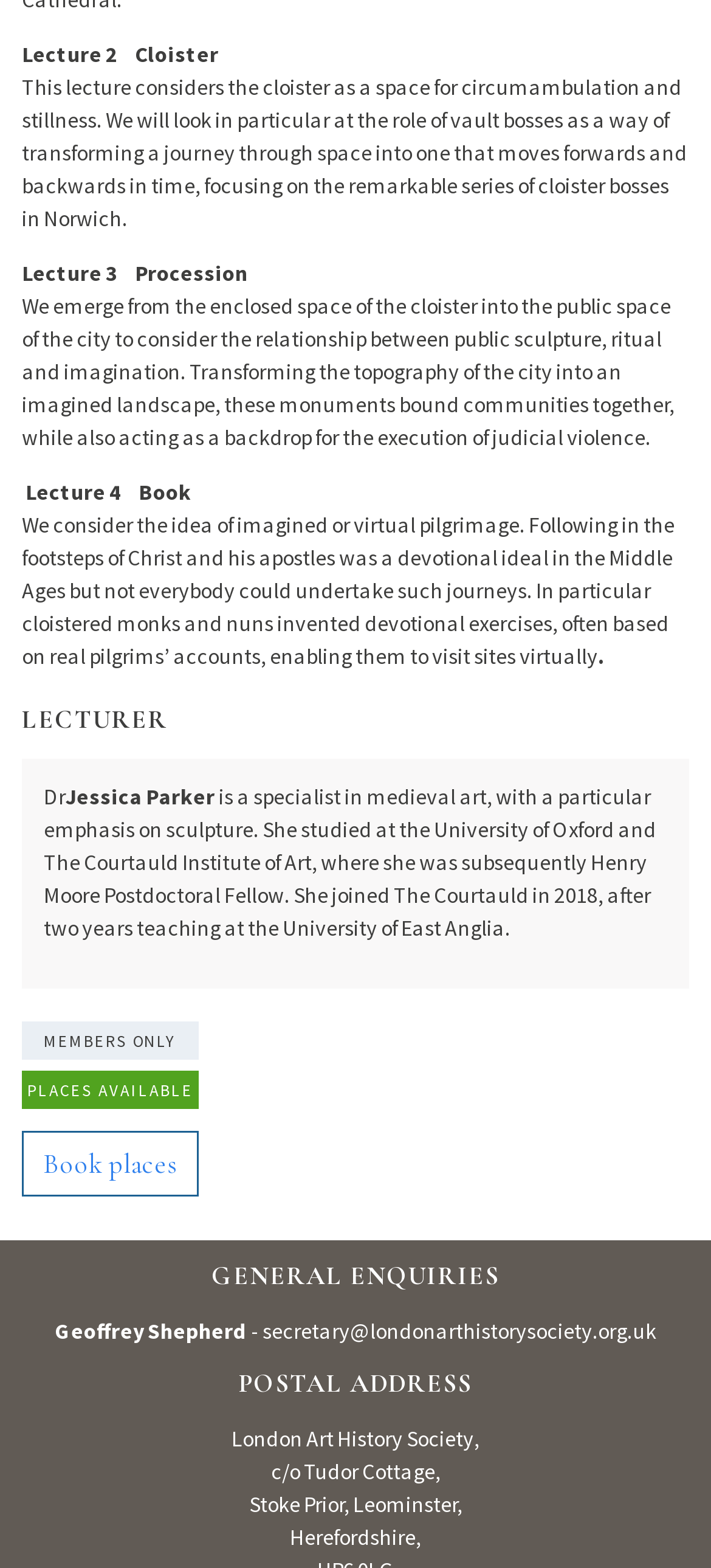Look at the image and write a detailed answer to the question: 
How many lectures are listed?

I counted the number of lecture titles listed on the webpage, which are 'Lecture 2', 'Lecture 3', 'Lecture 4', and found that there are 4 lectures in total.